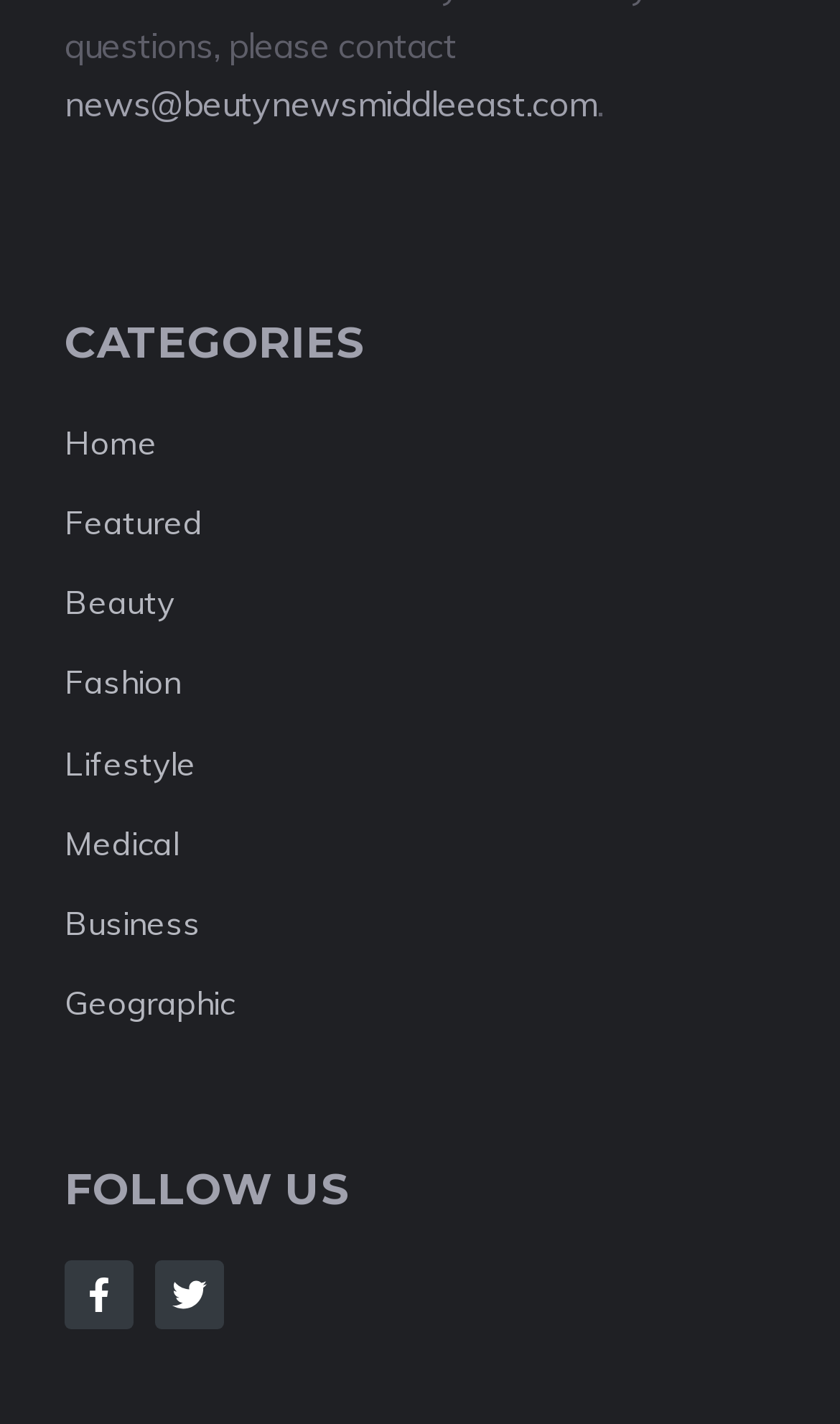Determine the coordinates of the bounding box for the clickable area needed to execute this instruction: "read lifestyle news".

[0.077, 0.521, 0.233, 0.55]